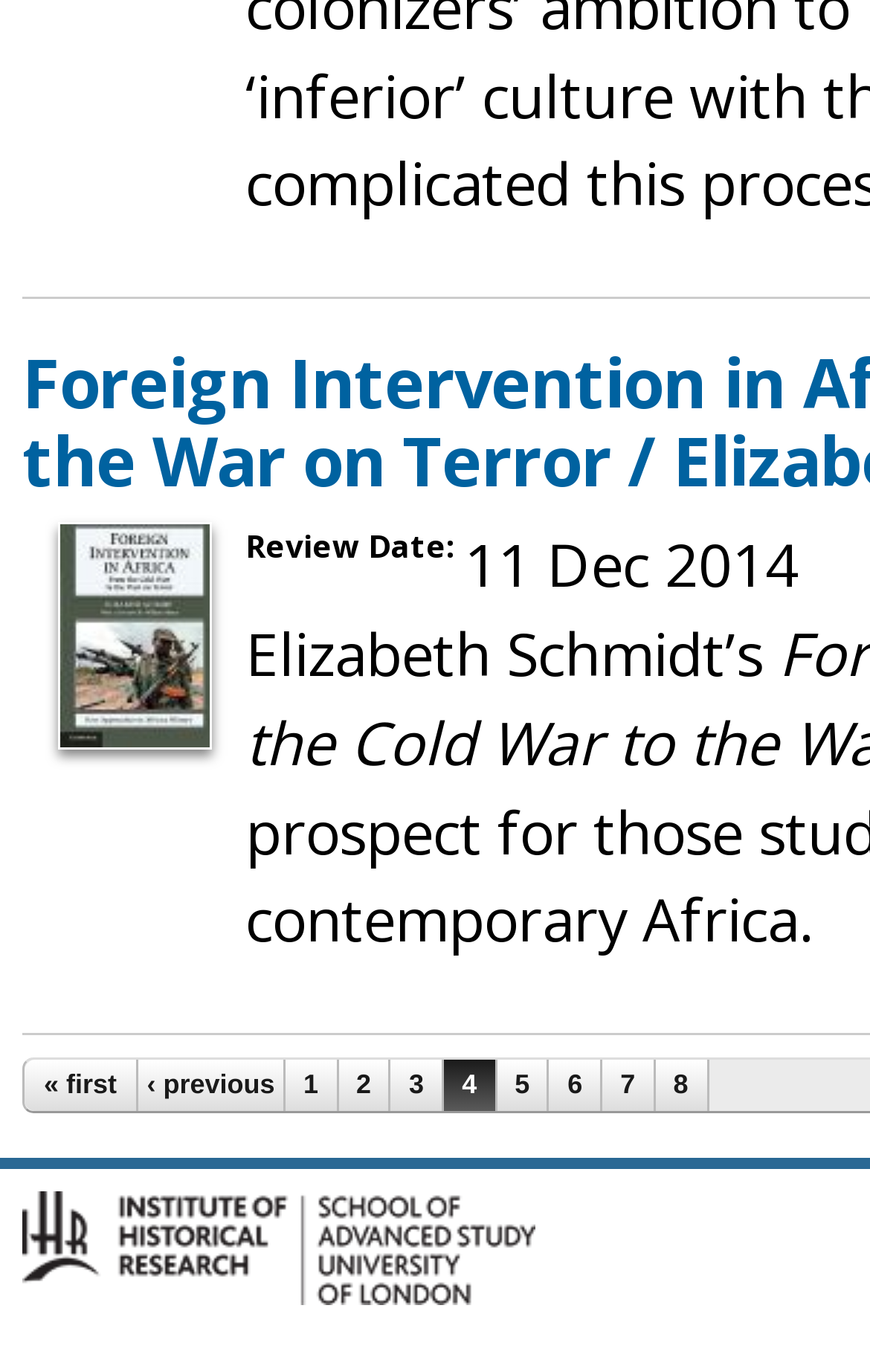Please analyze the image and provide a thorough answer to the question:
How many page links are there?

There are 8 page links, namely '1', '2', '3', '4', '5', '6', '7', and '8', which are listed horizontally.